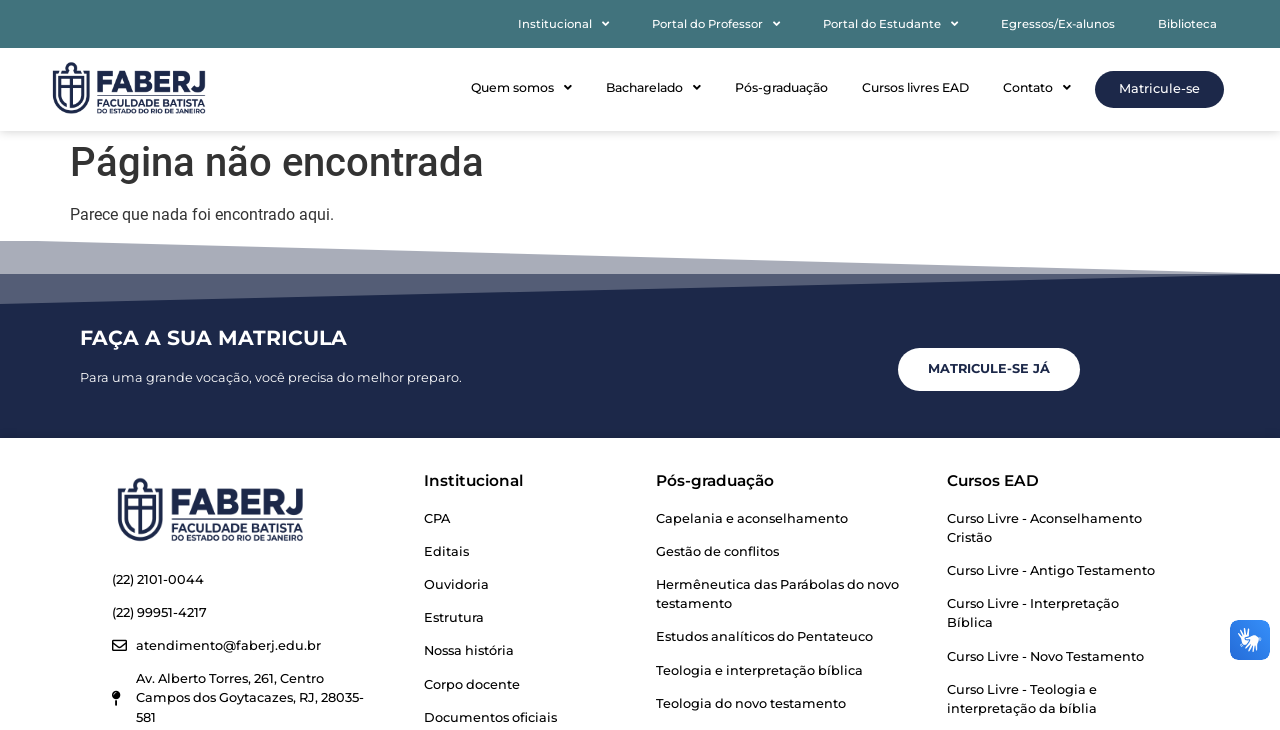Locate the bounding box coordinates of the clickable region to complete the following instruction: "Click on the 'Matricule-se' button."

[0.855, 0.097, 0.956, 0.148]